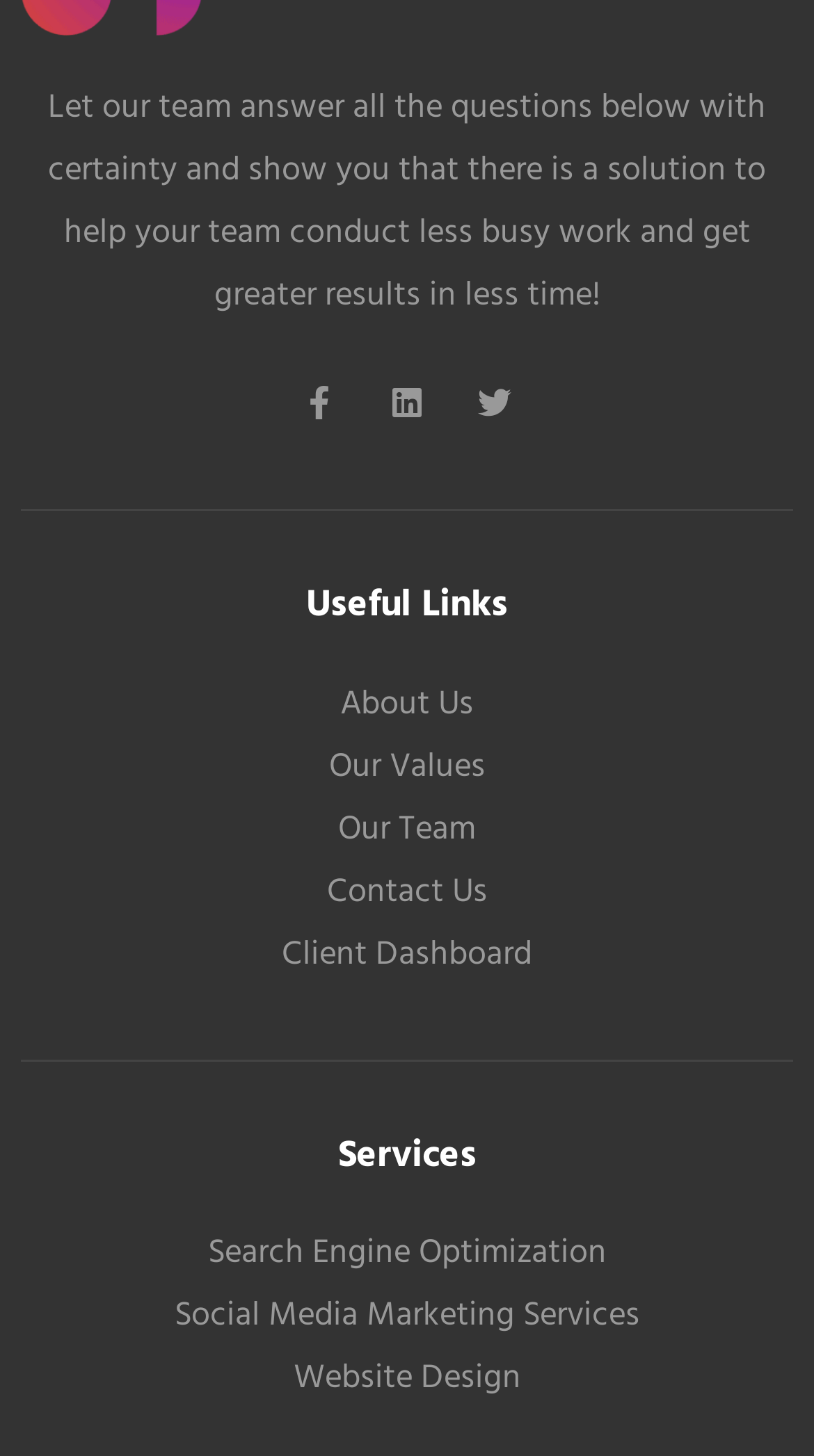Determine the bounding box coordinates of the clickable region to execute the instruction: "Explore our website design services". The coordinates should be four float numbers between 0 and 1, denoted as [left, top, right, bottom].

[0.026, 0.926, 0.974, 0.969]